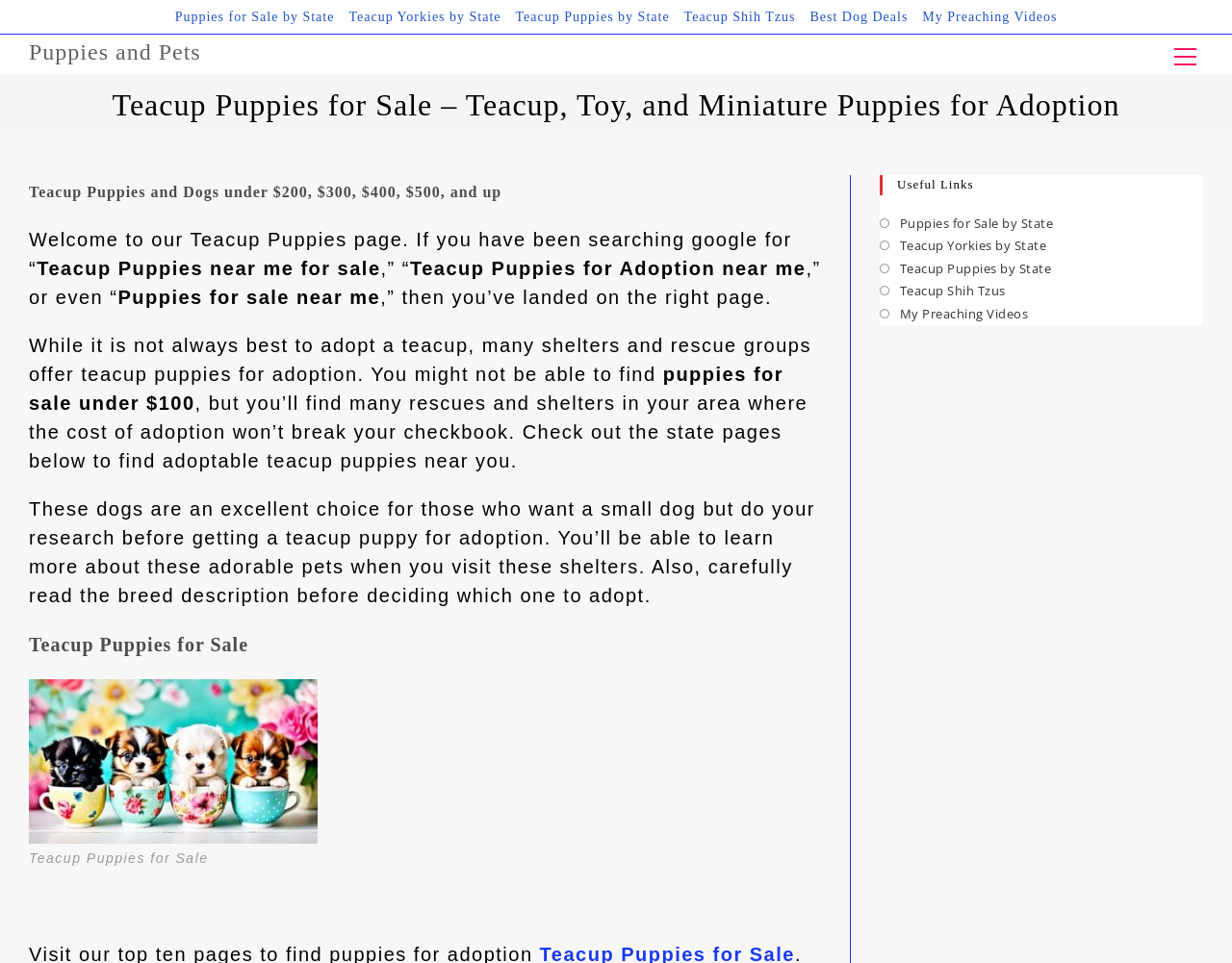Show me the bounding box coordinates of the clickable region to achieve the task as per the instruction: "Check out Teacup Puppies for Sale".

[0.023, 0.653, 0.666, 0.685]